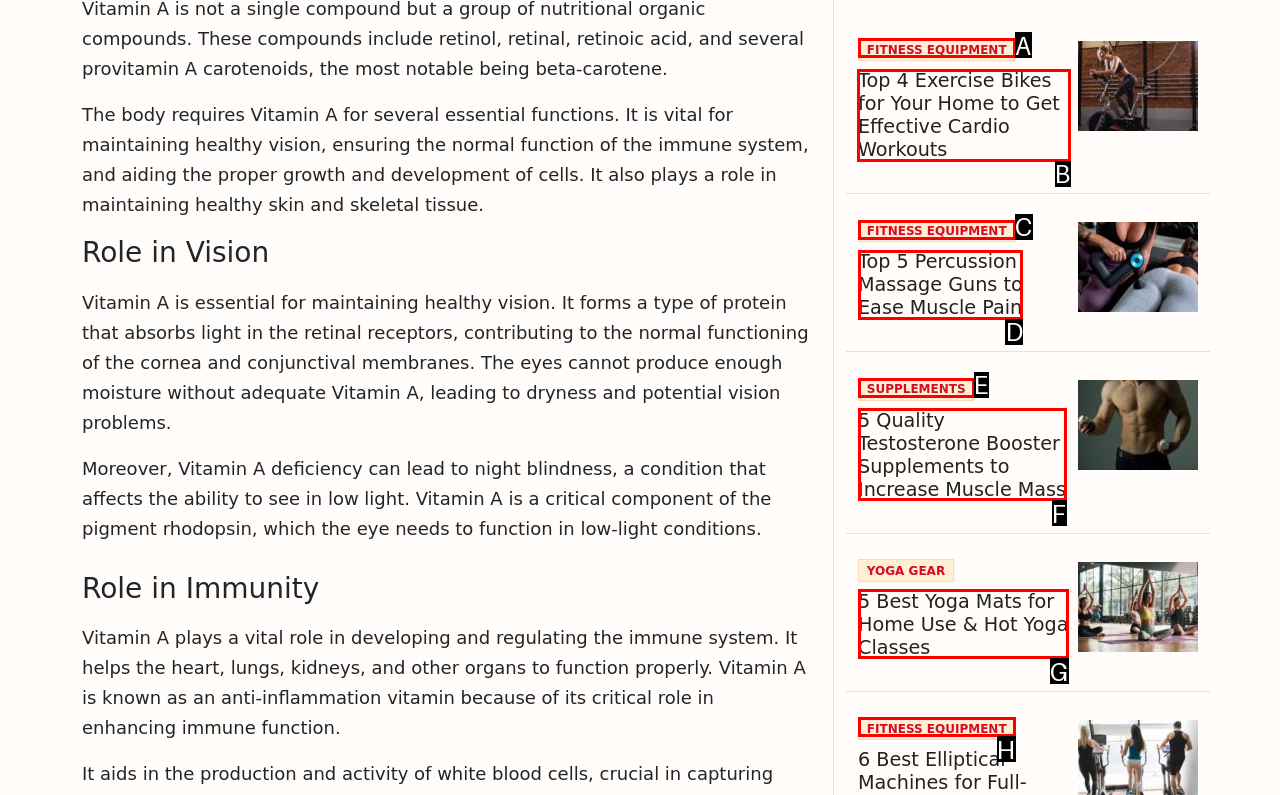To achieve the task: Learn about 'Top 4 Exercise Bikes for Your Home to Get Effective Cardio Workouts', indicate the letter of the correct choice from the provided options.

B